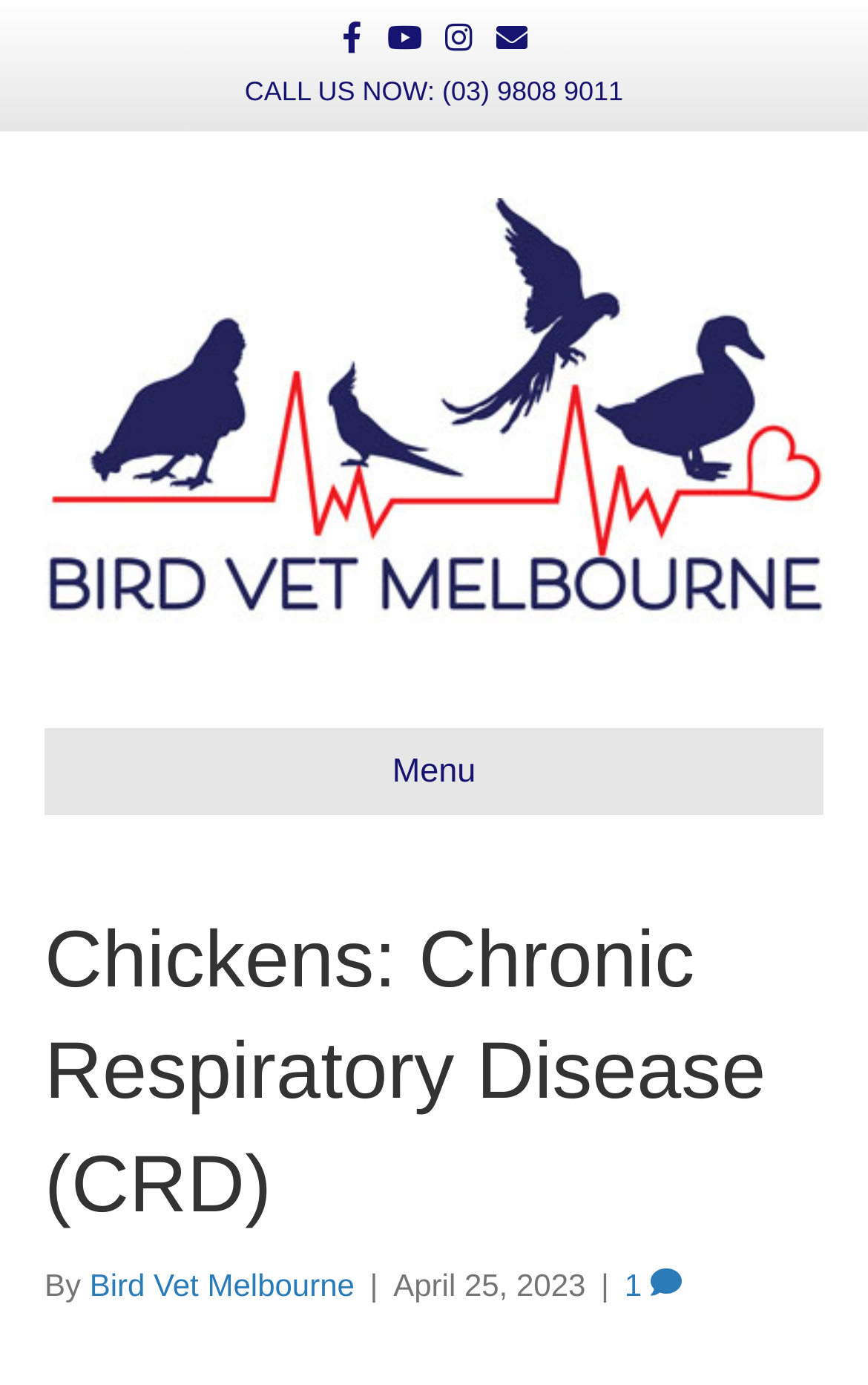What social media platforms are available?
Using the information from the image, answer the question thoroughly.

I found the social media platforms by looking at the link elements at the top of the page, which are 'Facebook', 'Youtube', and 'Instagram'.